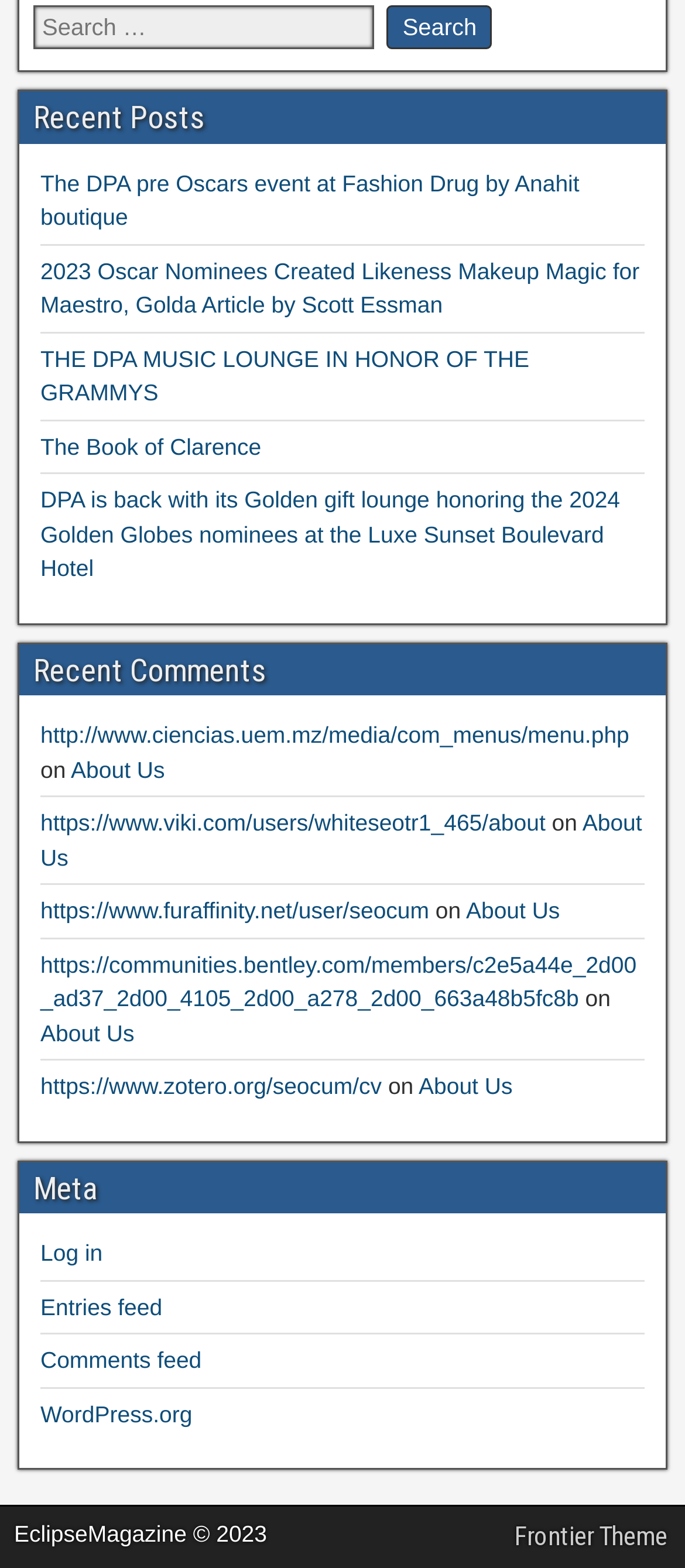How many headings are on the webpage?
Refer to the screenshot and deliver a thorough answer to the question presented.

There are three headings on the webpage: 'Recent Posts', 'Recent Comments', and 'Meta'. These headings are used to organize the content on the webpage.